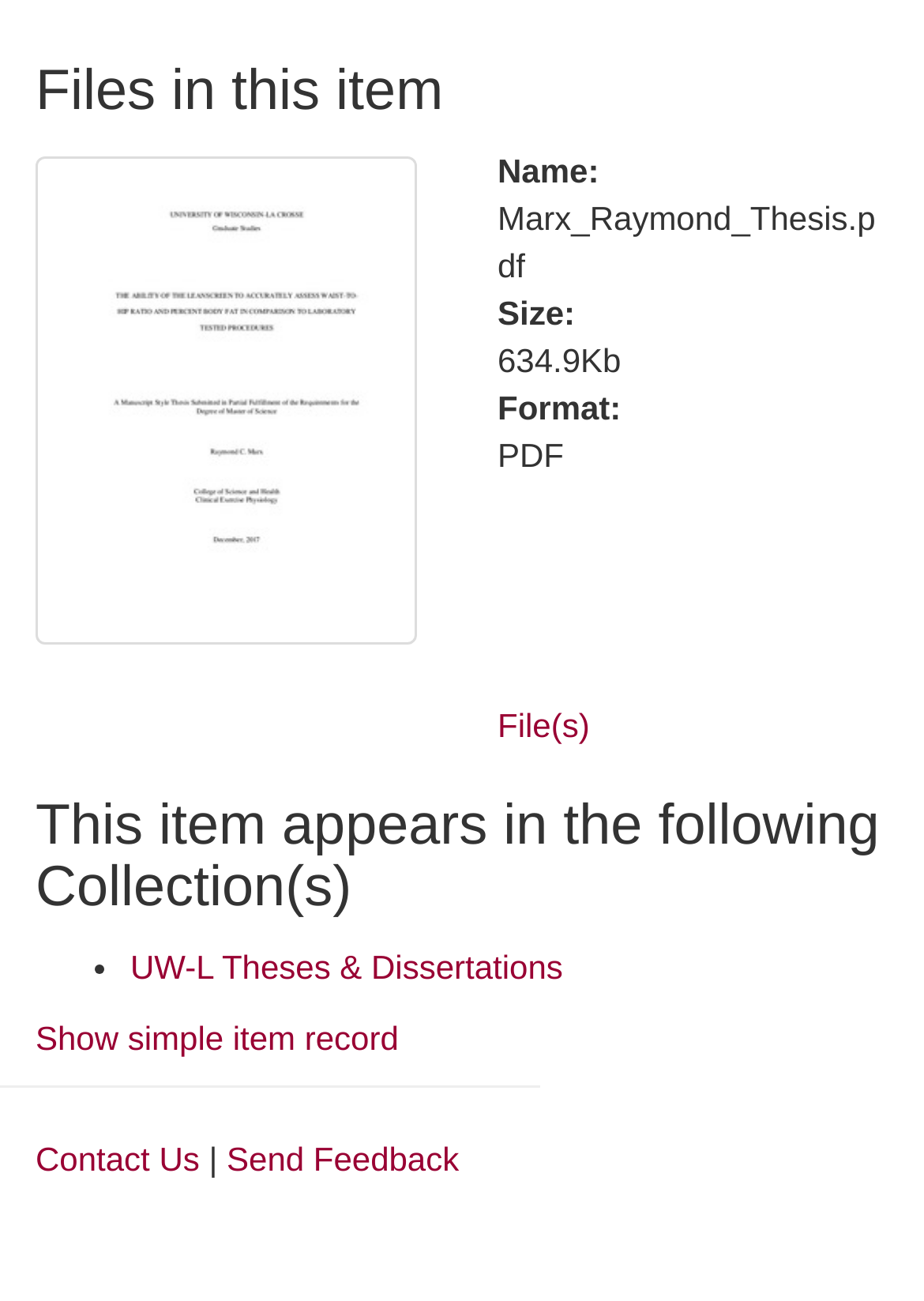Please provide the bounding box coordinates in the format (top-left x, top-left y, bottom-right x, bottom-right y). Remember, all values are floating point numbers between 0 and 1. What is the bounding box coordinate of the region described as: File(s)

[0.538, 0.542, 0.638, 0.571]